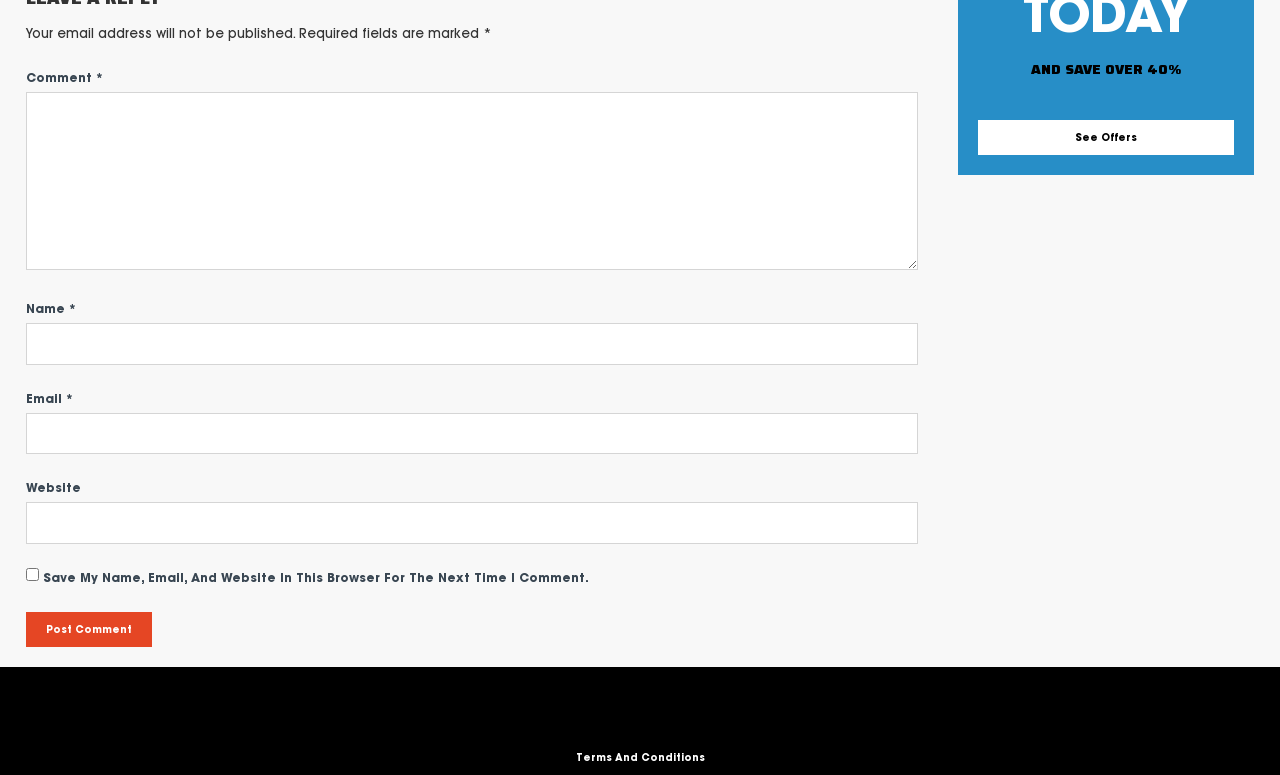Using a single word or phrase, answer the following question: 
What is the label of the first text box?

Comment